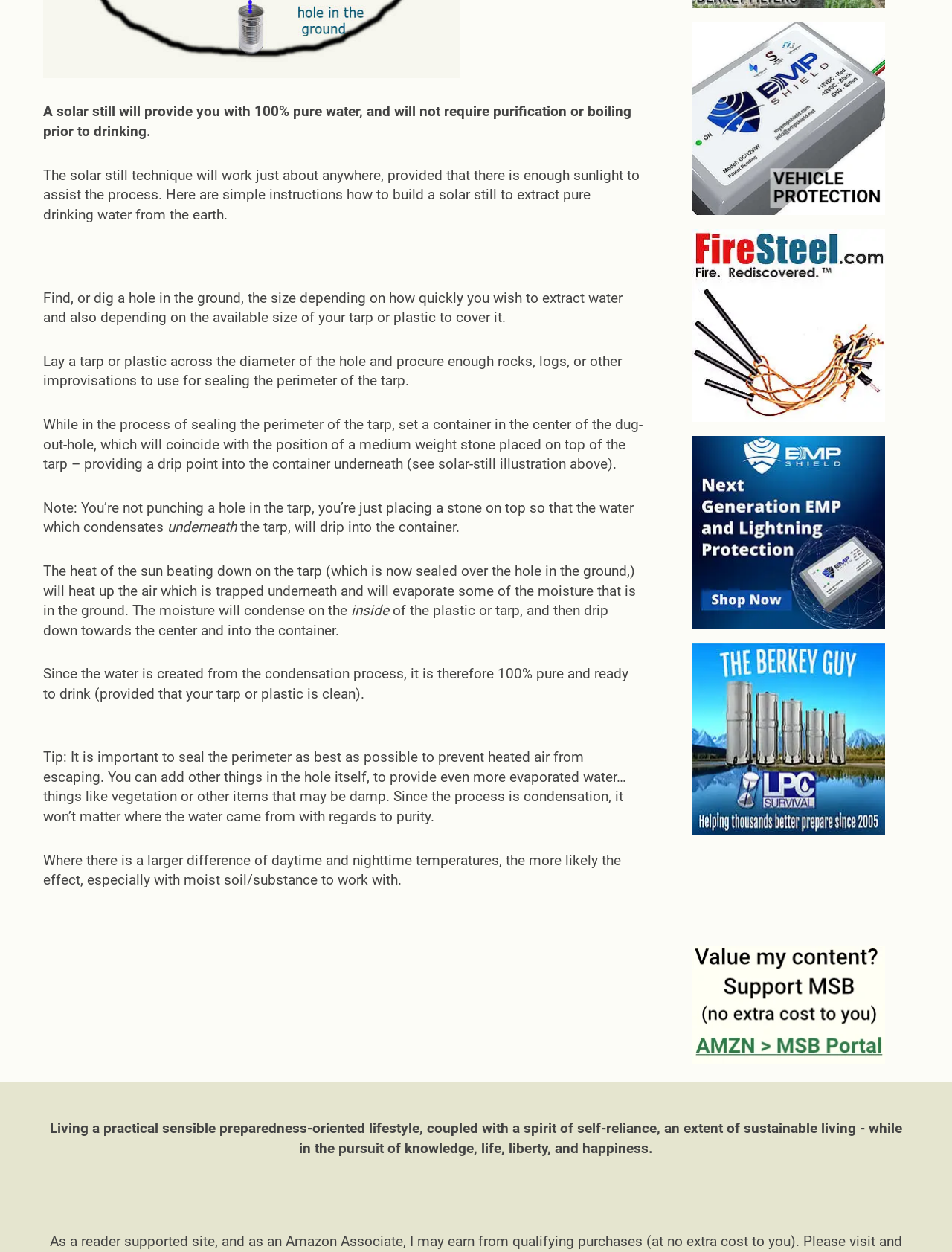Please specify the bounding box coordinates in the format (top-left x, top-left y, bottom-right x, bottom-right y), with all values as floating point numbers between 0 and 1. Identify the bounding box of the UI element described by: alt="Amazon link via MSB portal"

[0.727, 0.755, 0.93, 0.85]